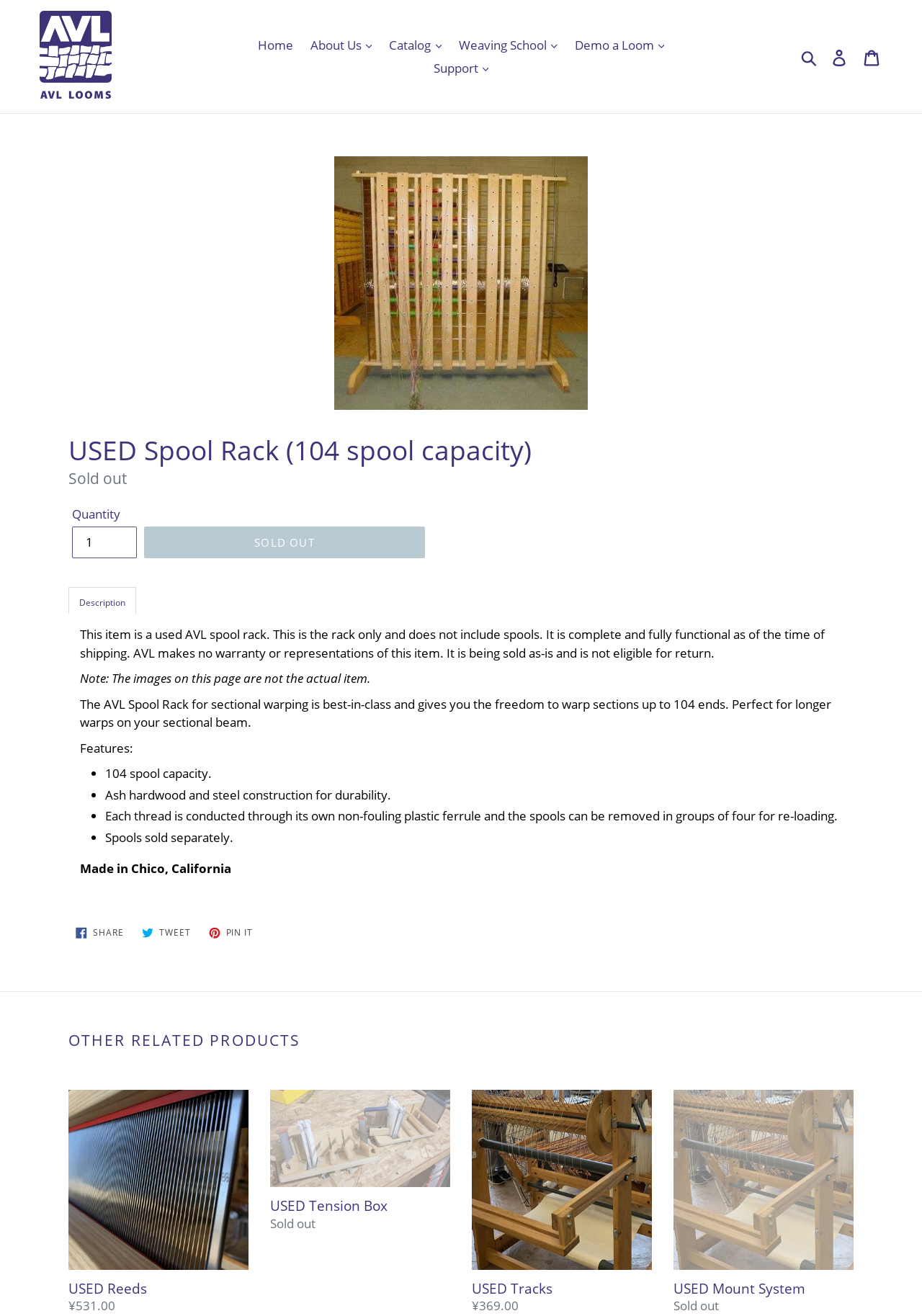Is the product sold out?
Please provide a single word or phrase as your answer based on the screenshot.

Yes